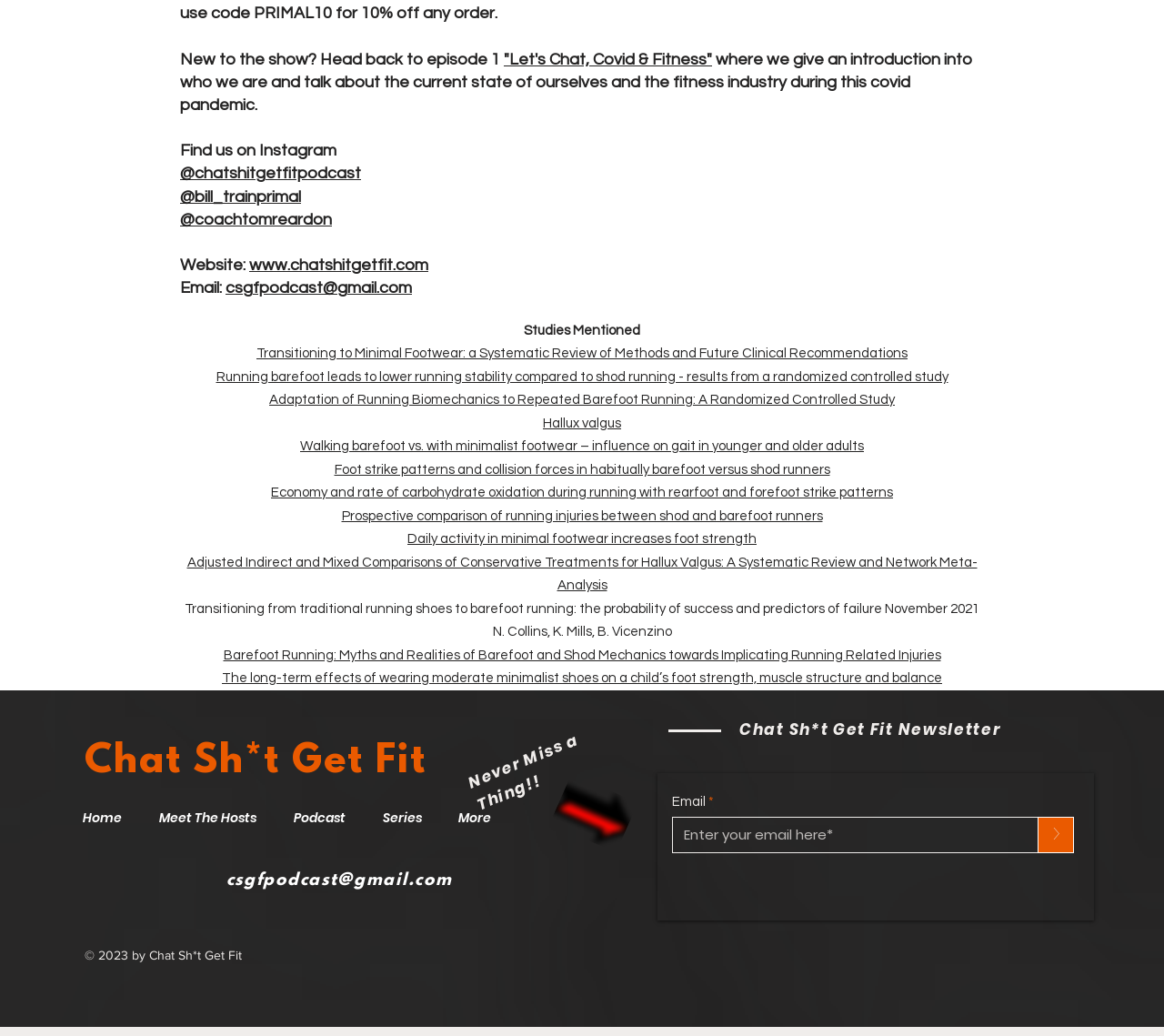Based on the image, please respond to the question with as much detail as possible:
How many links are there in the 'Studies Mentioned' section?

The 'Studies Mentioned' section is located in the middle of the webpage, and it contains 9 links to different studies, which can be counted by examining the links in the section.